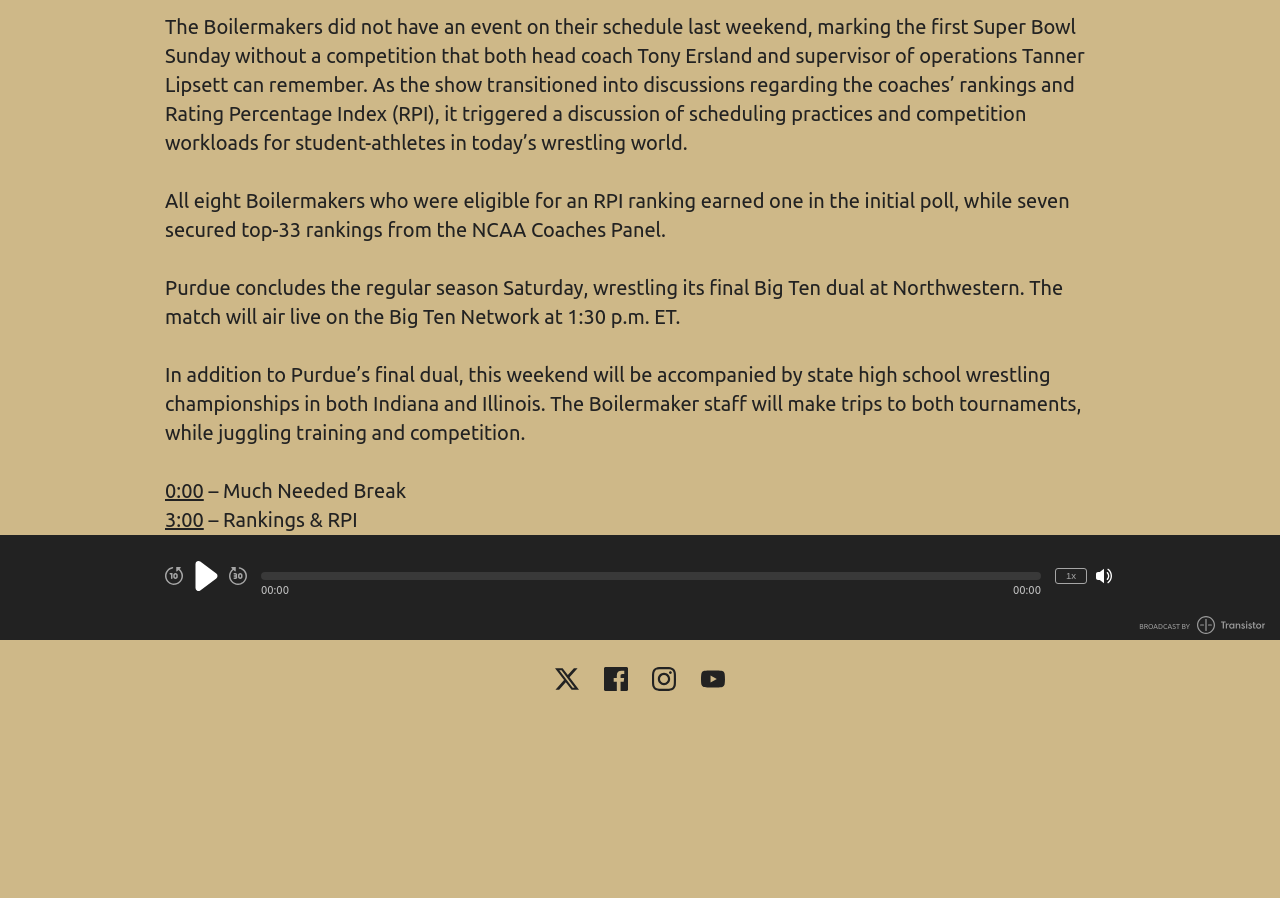Locate the bounding box of the UI element described in the following text: "0:00".

[0.129, 0.534, 0.159, 0.559]